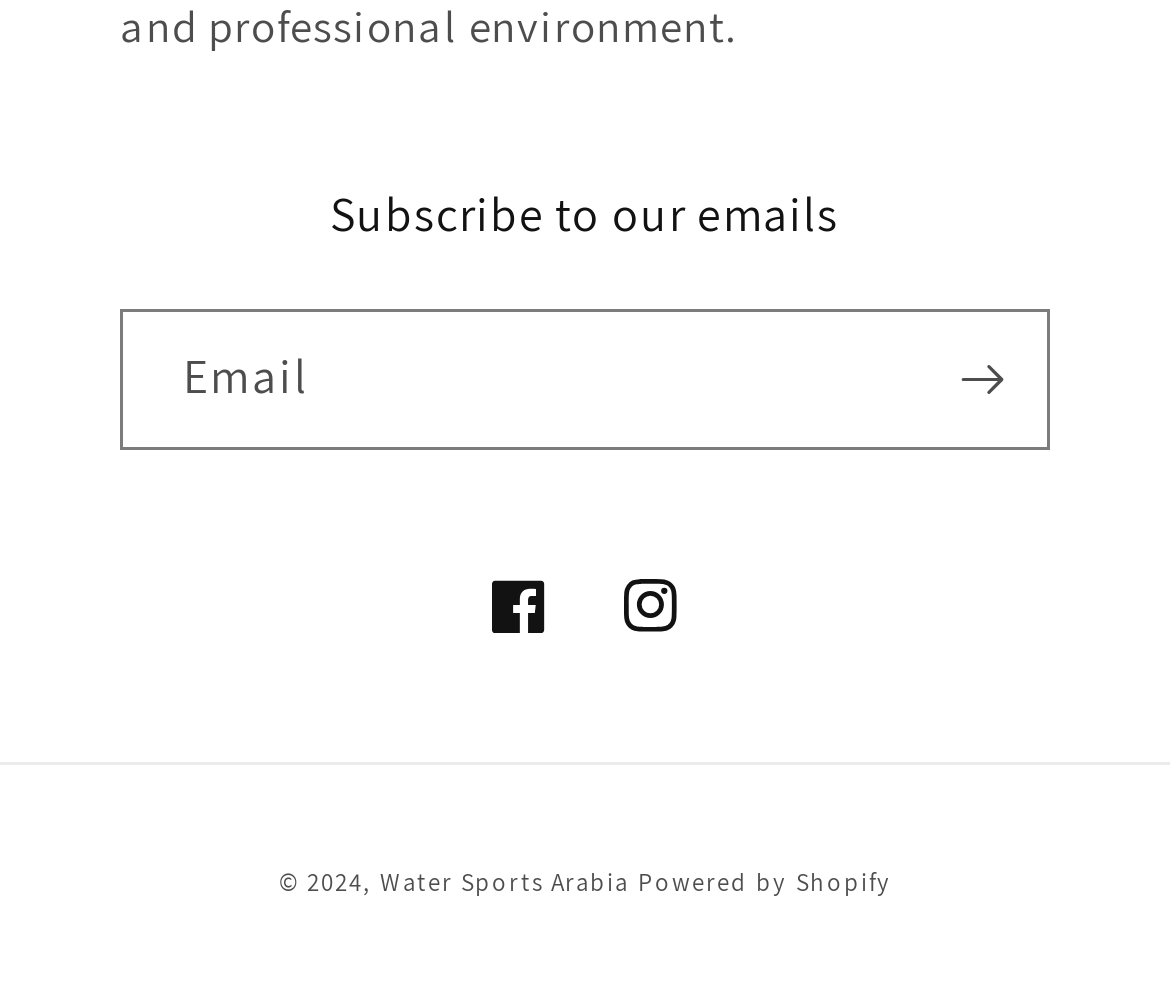Give a concise answer using one word or a phrase to the following question:
What is the topic related to the payment method?

Water Sports